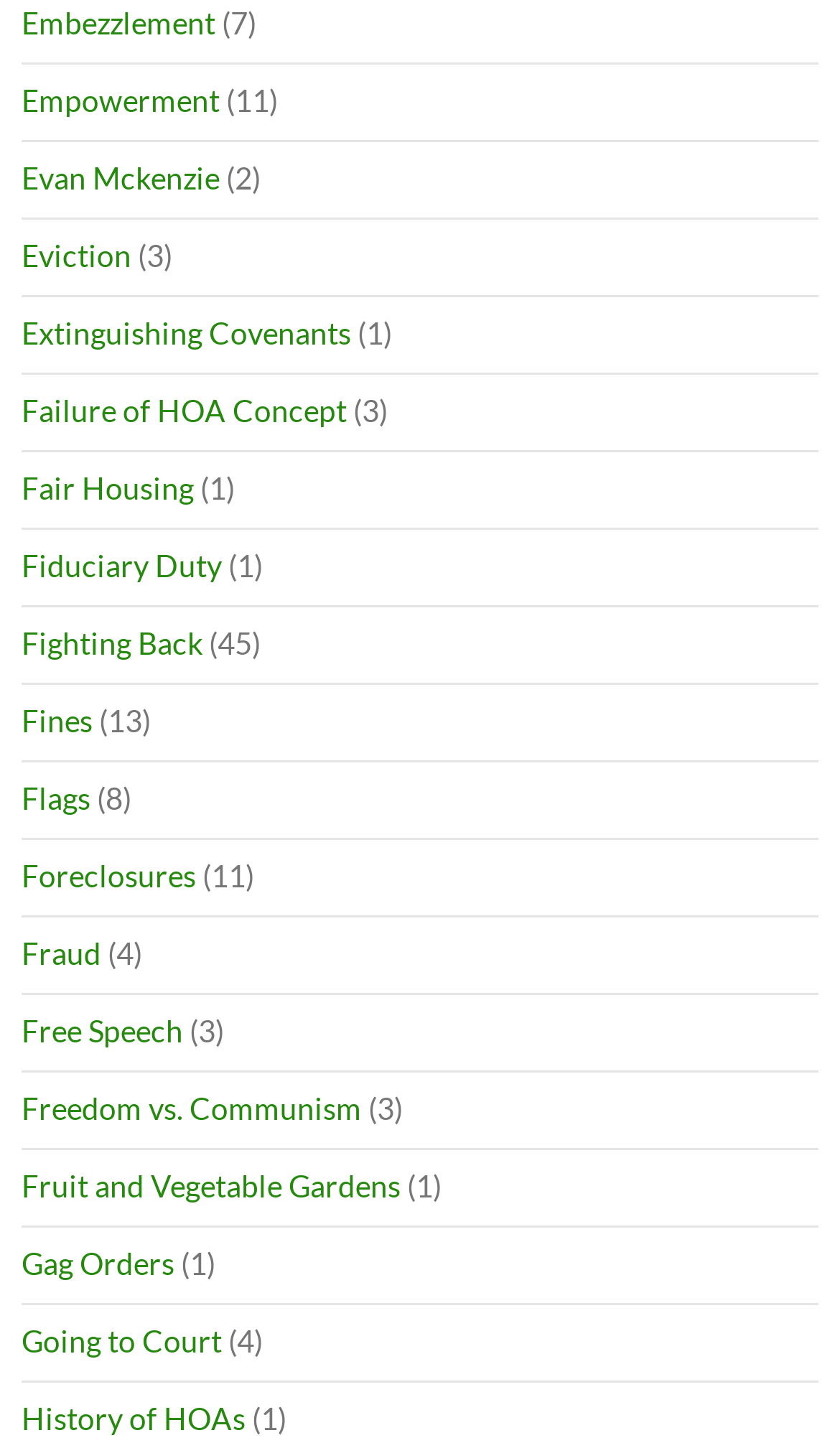What is the topic of the last link on the webpage?
Provide a short answer using one word or a brief phrase based on the image.

History of HOAs